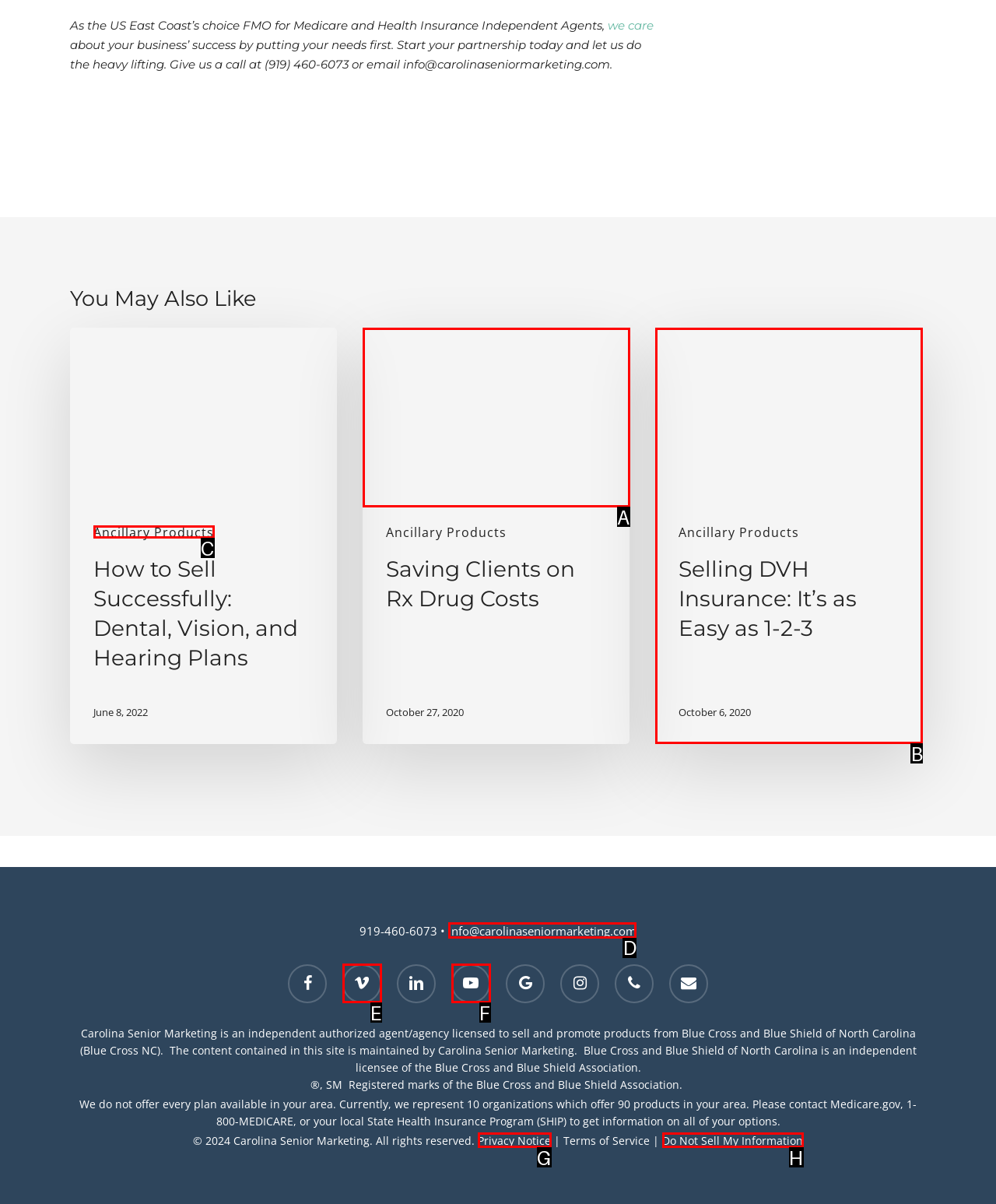Please identify the correct UI element to click for the task: Email info@carolinaseniormarketing.com Respond with the letter of the appropriate option.

D